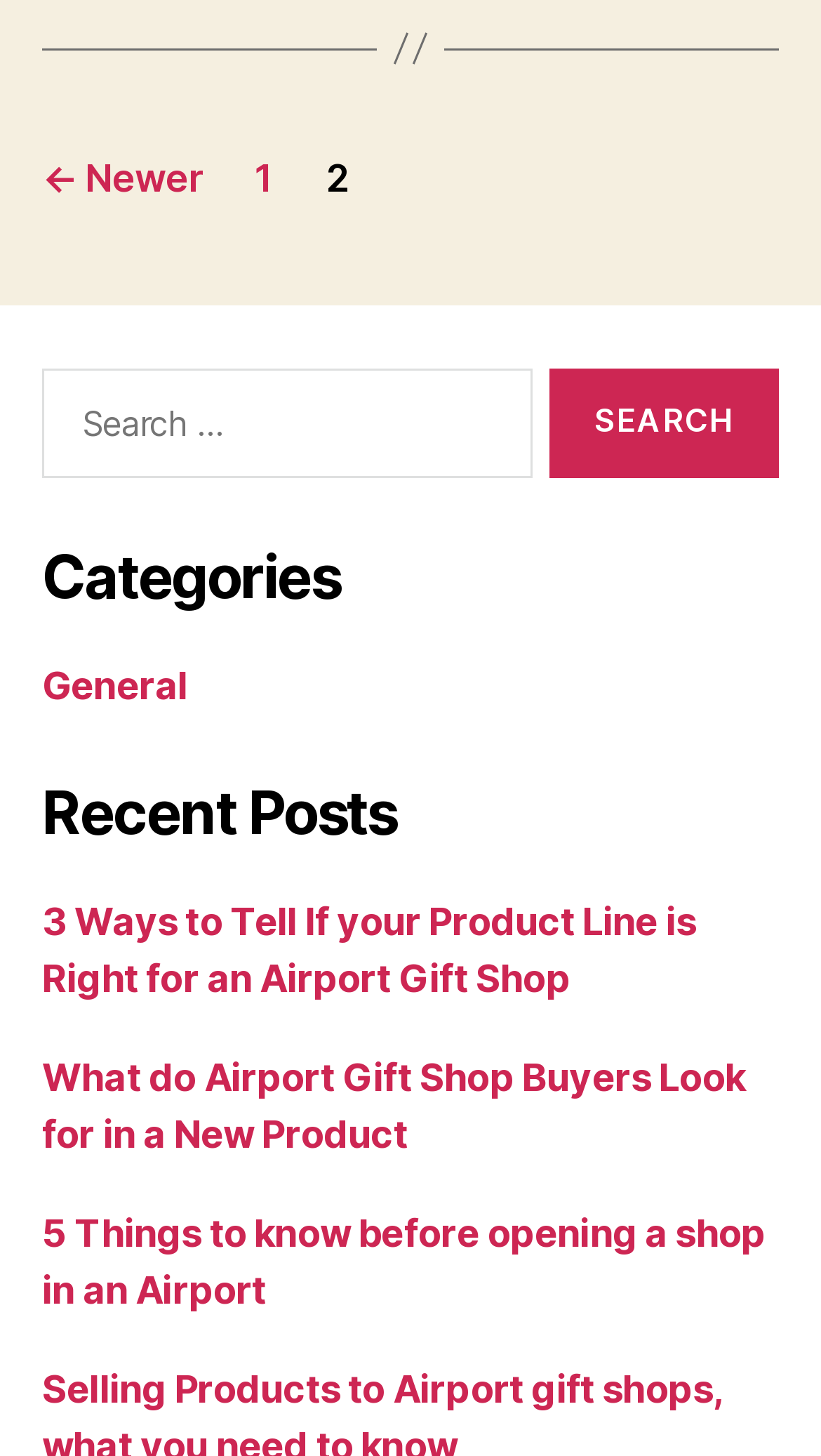Indicate the bounding box coordinates of the clickable region to achieve the following instruction: "Search for something."

[0.051, 0.253, 0.648, 0.328]